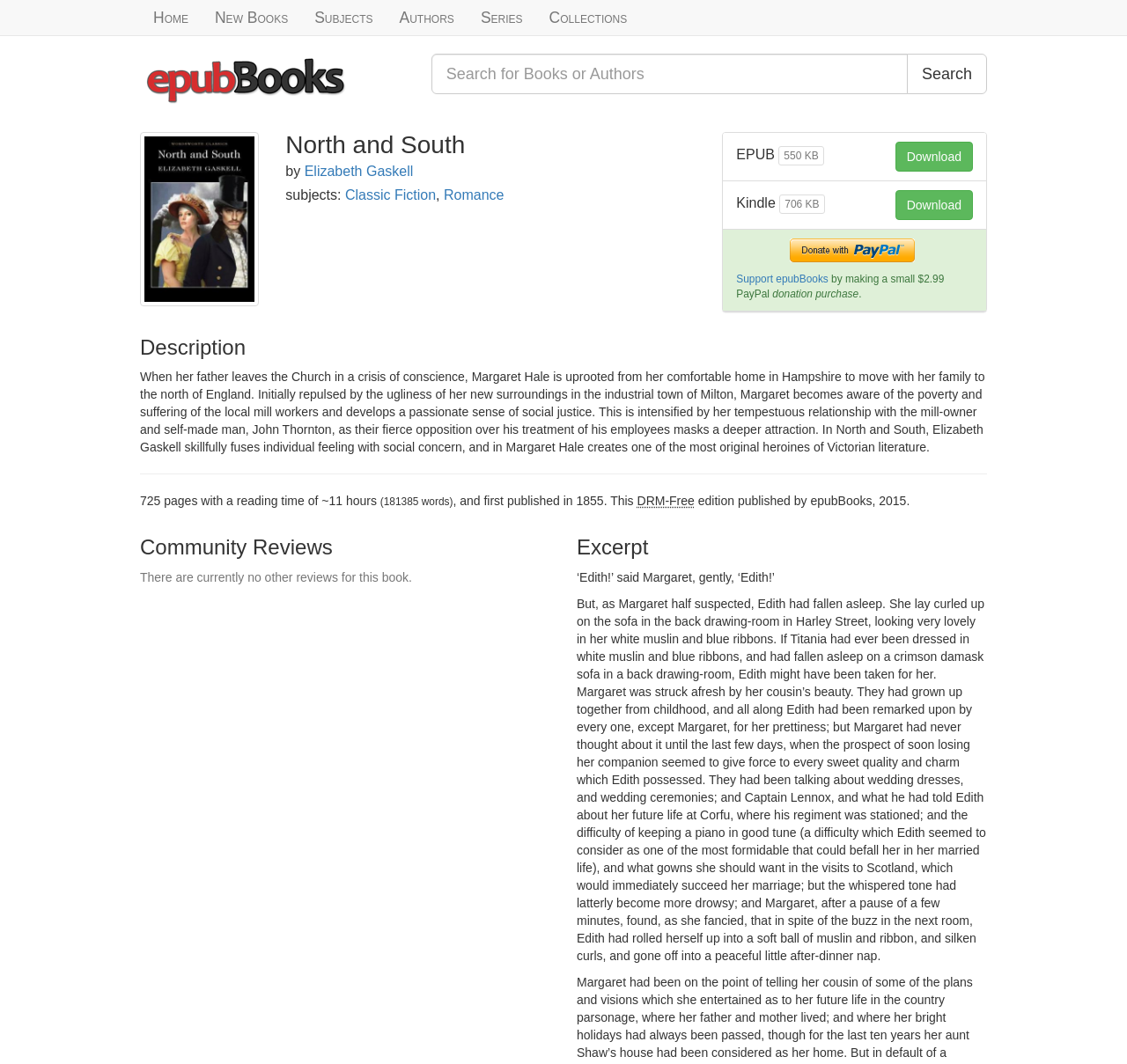Identify the bounding box coordinates of the region I need to click to complete this instruction: "Download EPUB".

[0.794, 0.133, 0.863, 0.161]